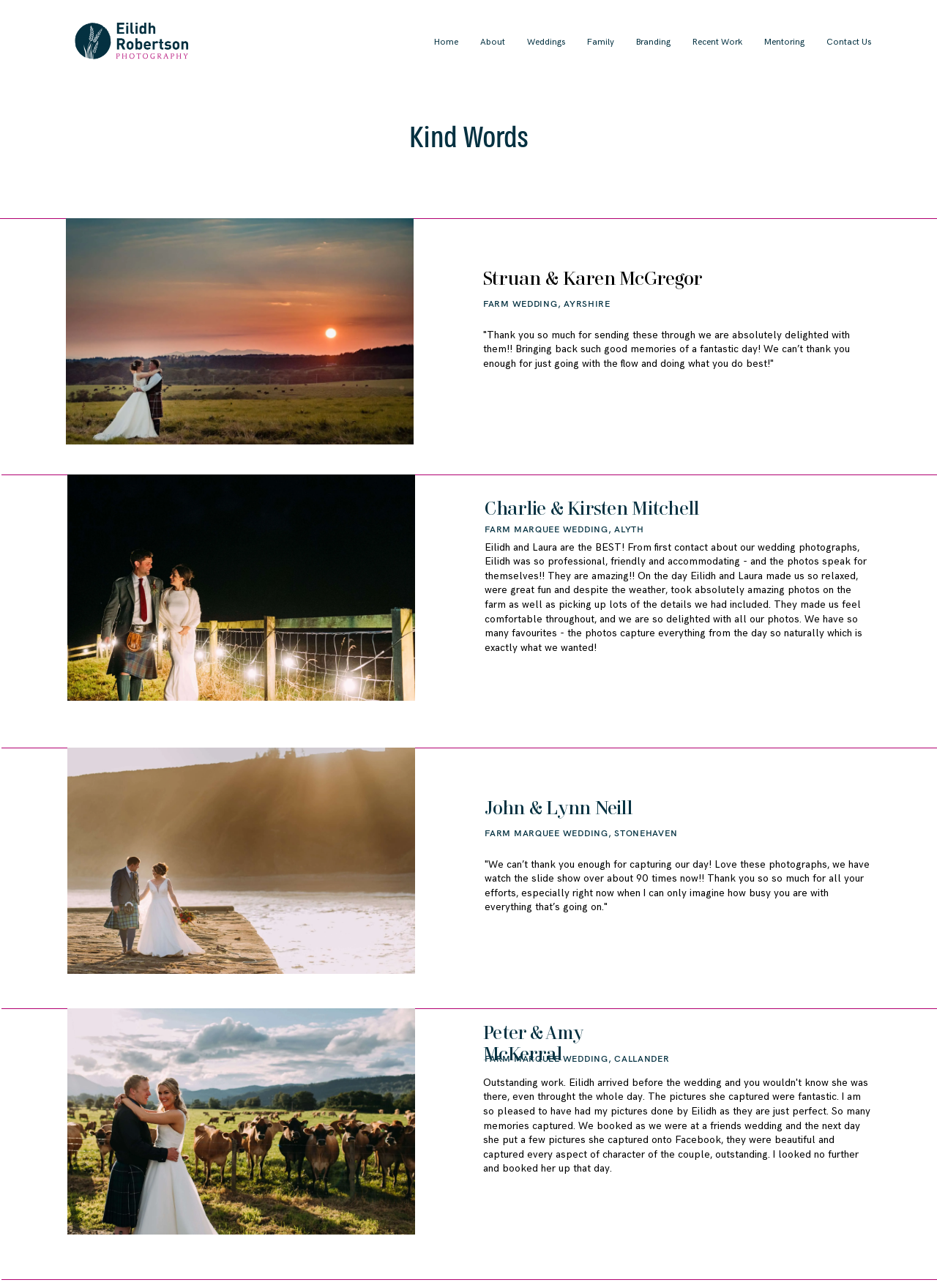What type of photography services are offered?
Give a one-word or short-phrase answer derived from the screenshot.

Weddings, Family, Branding